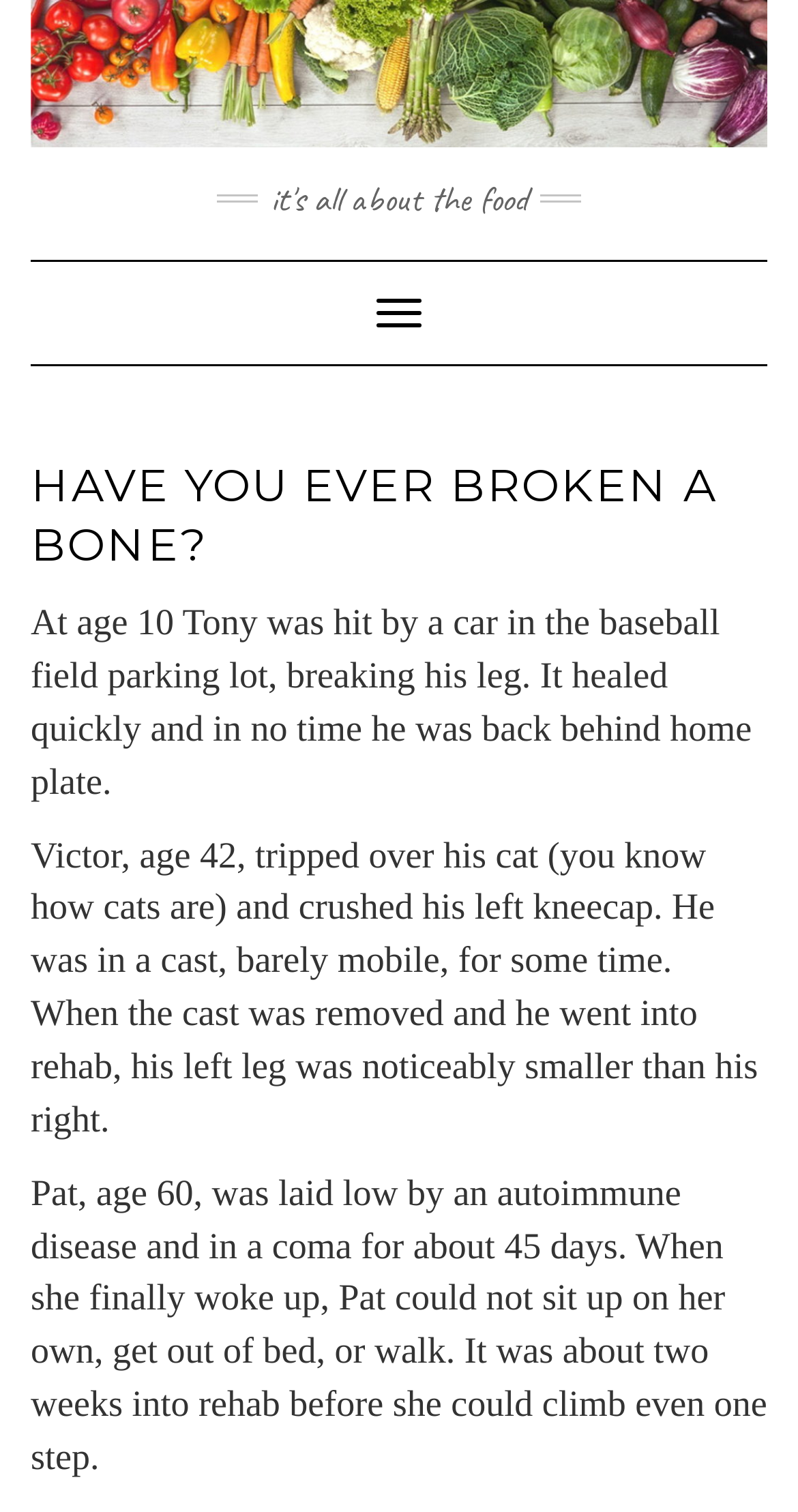Find the primary header on the webpage and provide its text.

HAVE YOU EVER BROKEN A BONE?